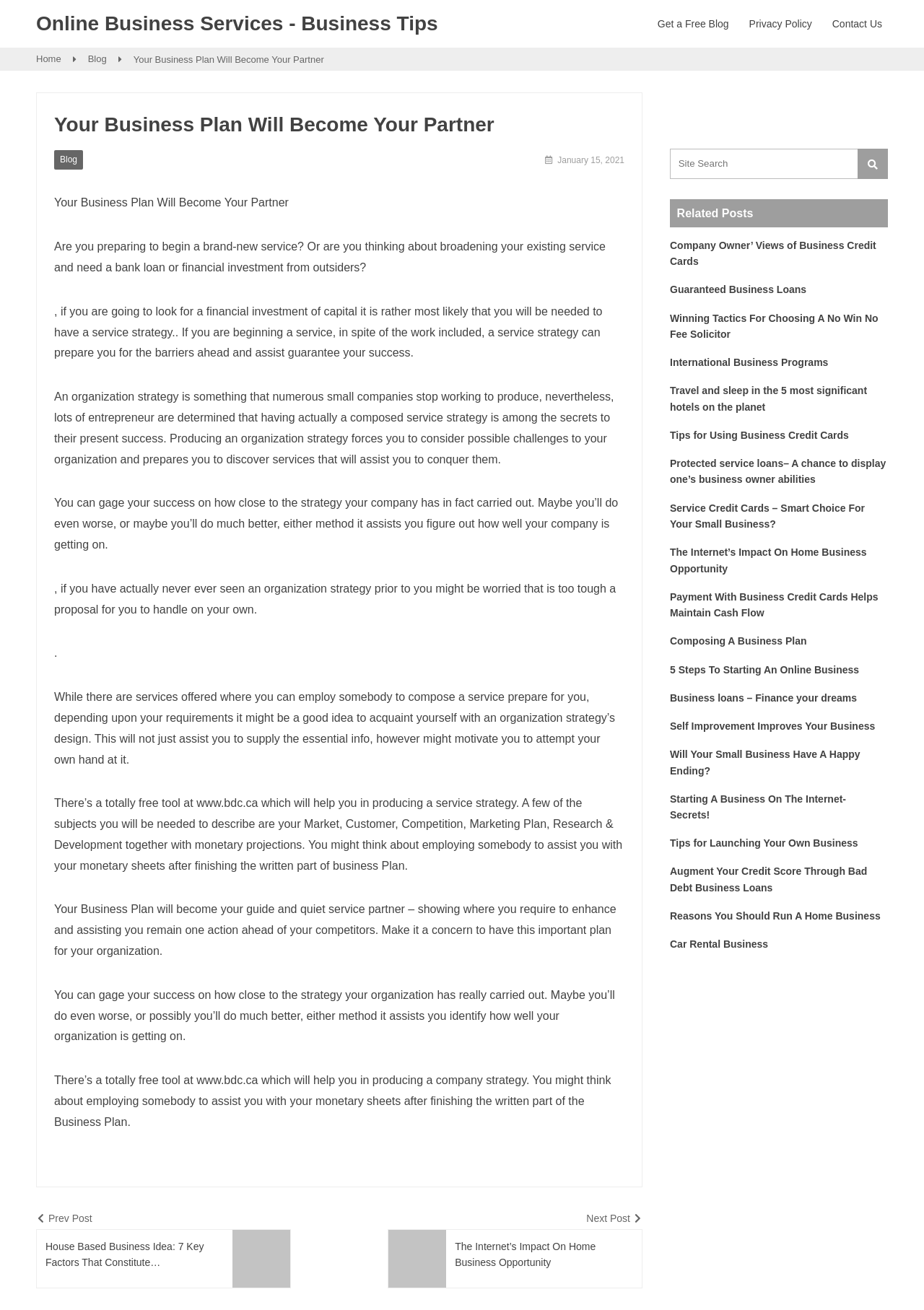Identify and extract the main heading from the webpage.

Your Business Plan Will Become Your Partner